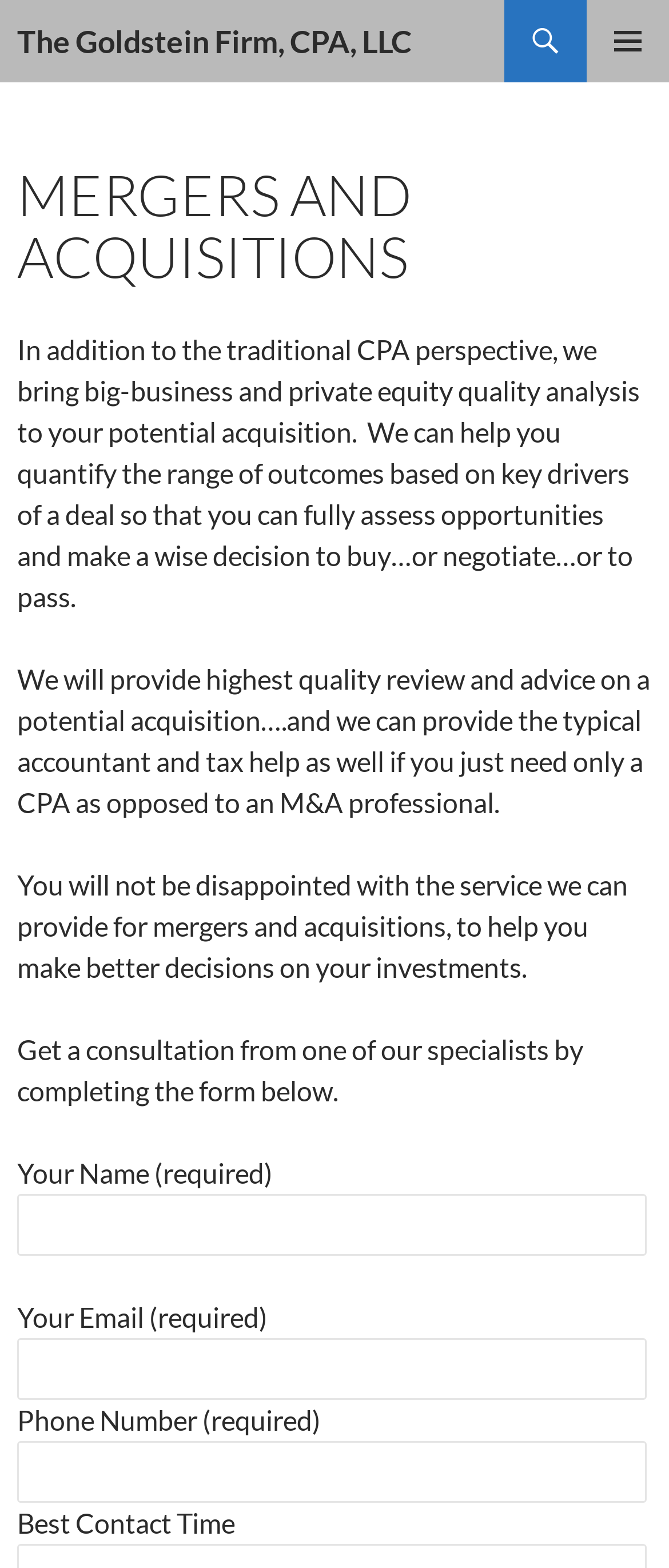What is the range of outcomes that the firm can help quantify?
Please respond to the question with a detailed and well-explained answer.

The firm can help quantify the range of outcomes based on key drivers of a deal, as stated in the text content 'We can help you quantify the range of outcomes based on key drivers of a deal so that you can fully assess opportunities and make a wise decision to buy…or negotiate…or to pass'.